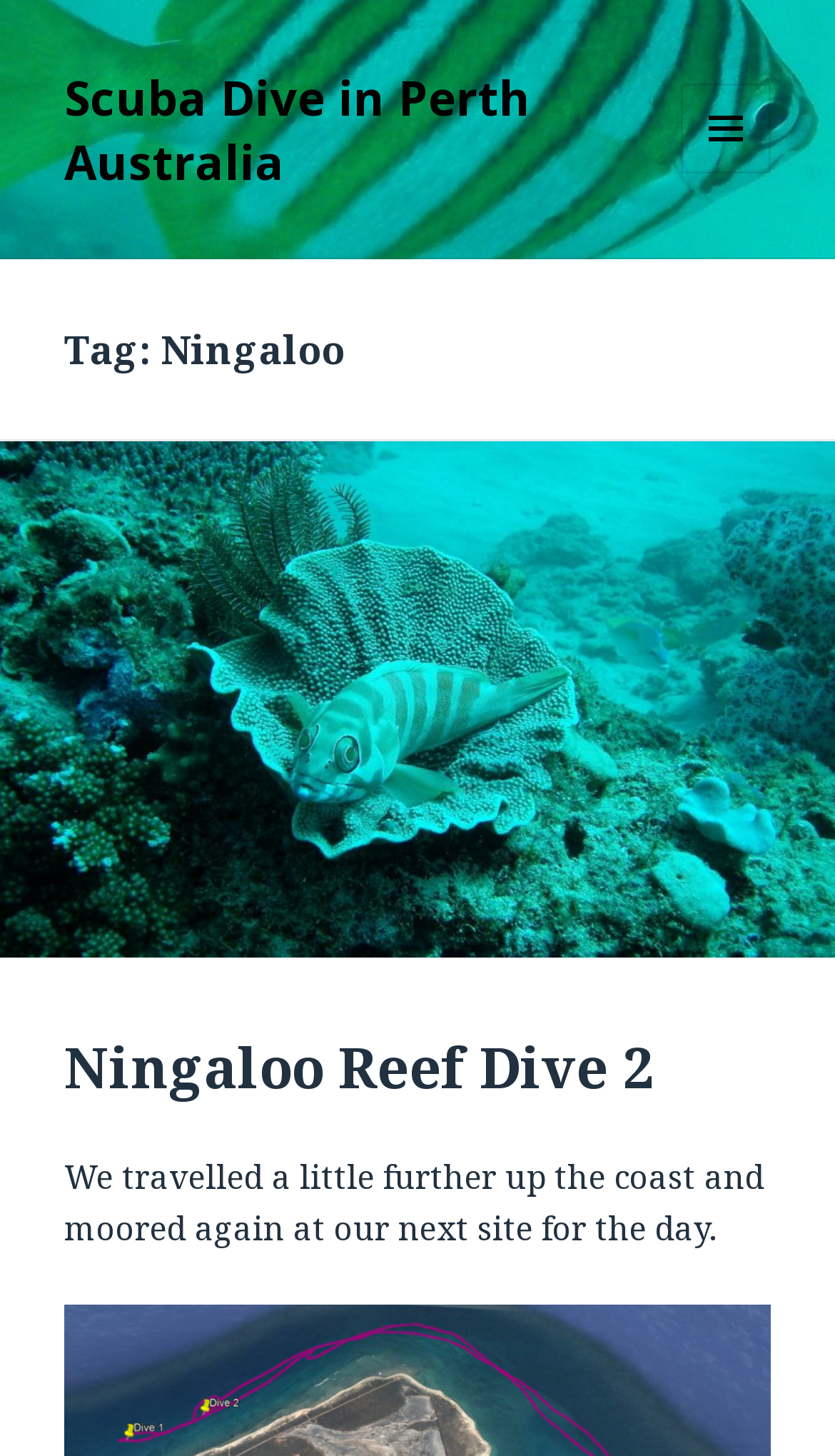Use a single word or phrase to answer the question:
What is the purpose of the button with a menu icon?

To open menu and widgets